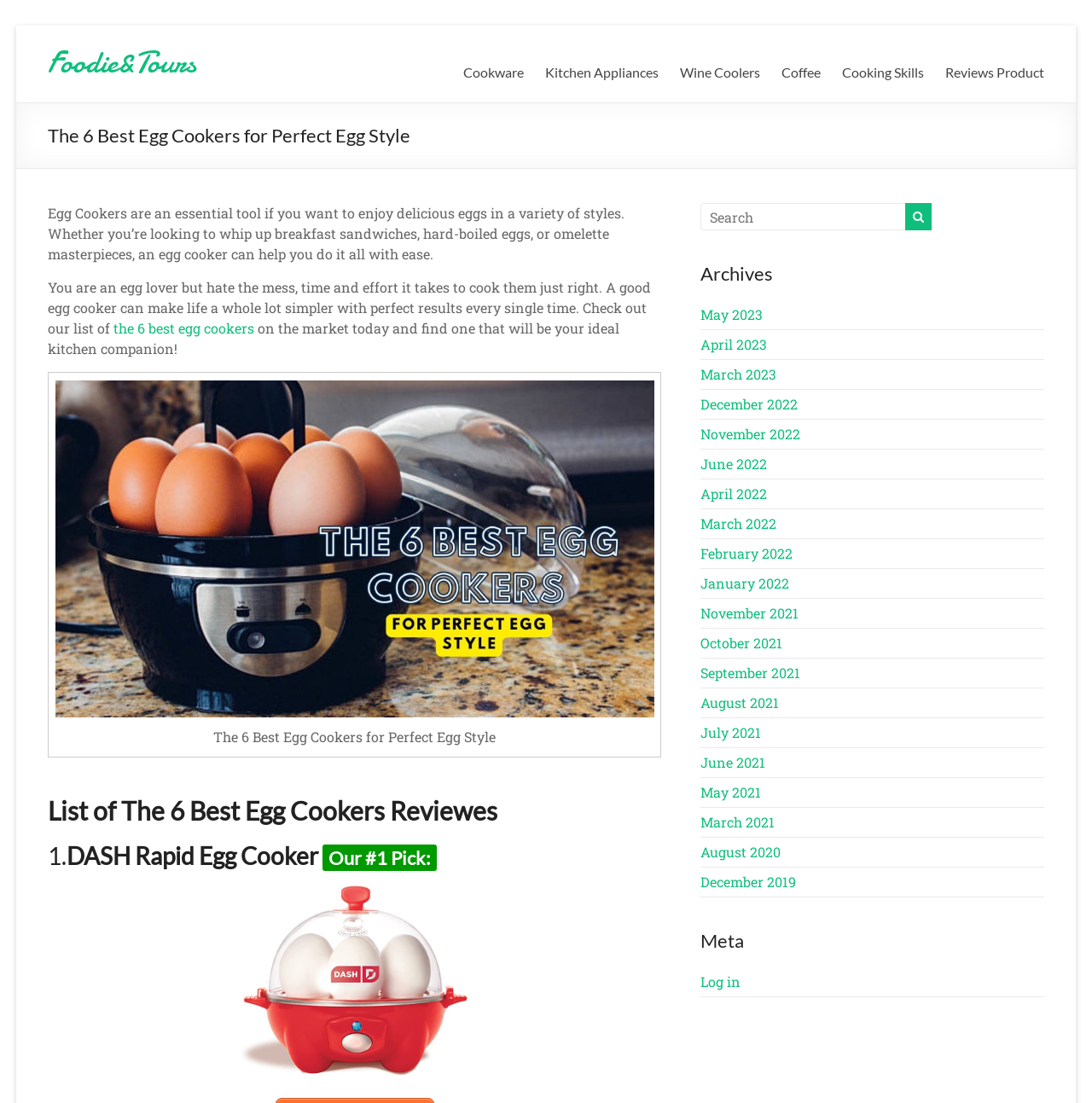What type of content is listed under 'Archives'? From the image, respond with a single word or brief phrase.

Monthly archives